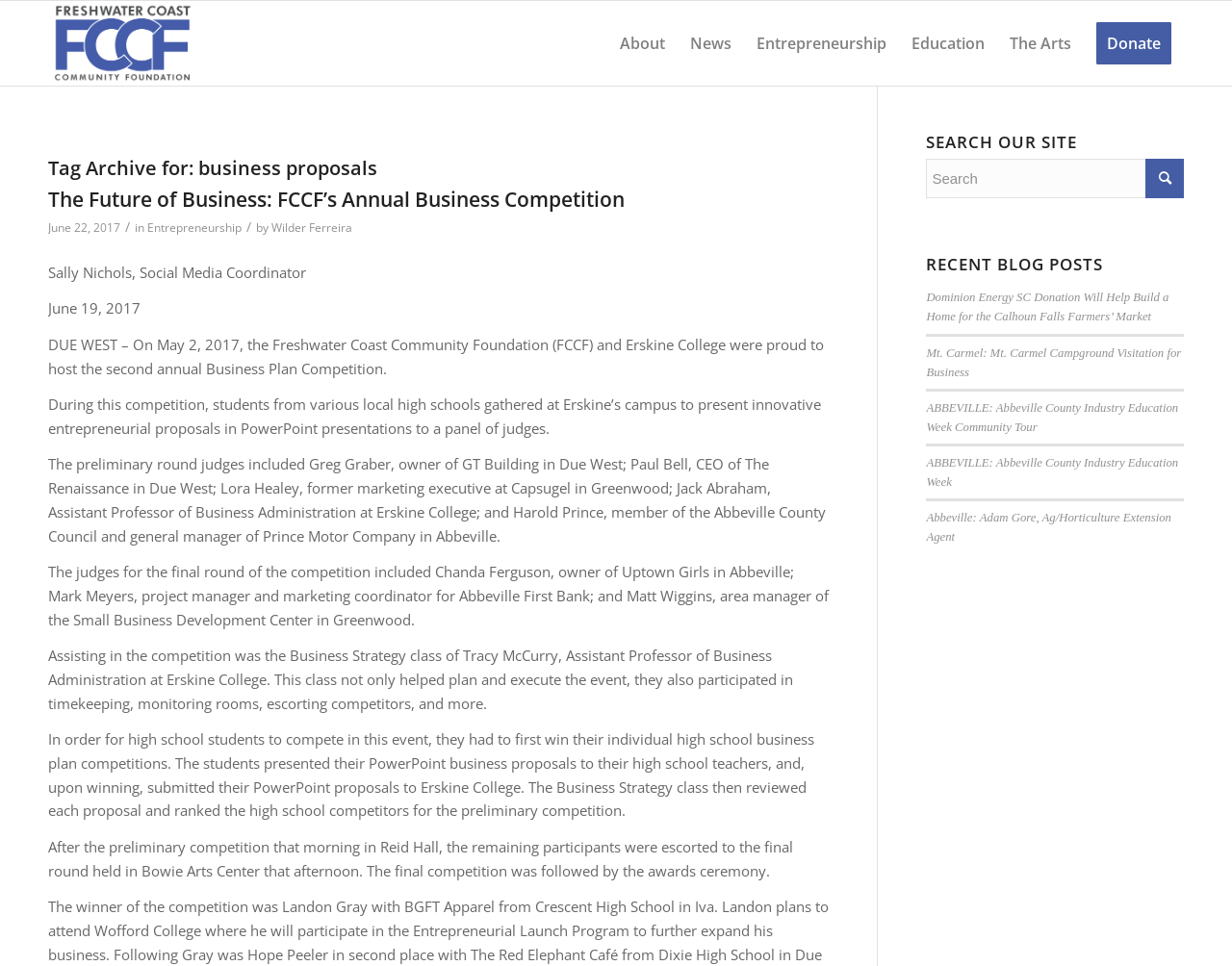Summarize the contents and layout of the webpage in detail.

The webpage is about the Freshwater Coast Community Foundation, specifically showcasing business proposals. At the top left corner, there is a logo of the foundation, accompanied by a menu bar with links to different sections, including "About", "News", "Entrepreneurship", "Education", "The Arts", and "Donate". 

Below the menu bar, there is a heading that reads "Tag Archive for: business proposals". Underneath this heading, there is a section that appears to be a blog post or article. The article has a title, "The Future of Business: FCCF’s Annual Business Competition", followed by a date, "June 22, 2017", and a category, "Entrepreneurship". The article is written by "Wilder Ferreira" and has a brief introduction by "Sally Nichols, Social Media Coordinator". 

The article itself discusses the second annual Business Plan Competition hosted by the Freshwater Coast Community Foundation and Erskine College. It describes the event, including the judges, the participants, and the process of the competition. The text is divided into several paragraphs, making it easy to read and understand.

To the right of the article, there is a complementary section with a search bar and a heading that reads "SEARCH OUR SITE". Below the search bar, there is another heading, "RECENT BLOG POSTS", followed by a list of links to recent blog posts, including "Dominion Energy SC Donation Will Help Build a Home for the Calhoun Falls Farmers’ Market", "Mt. Carmel: Mt. Carmel Campground Visitation for Business", and several others.